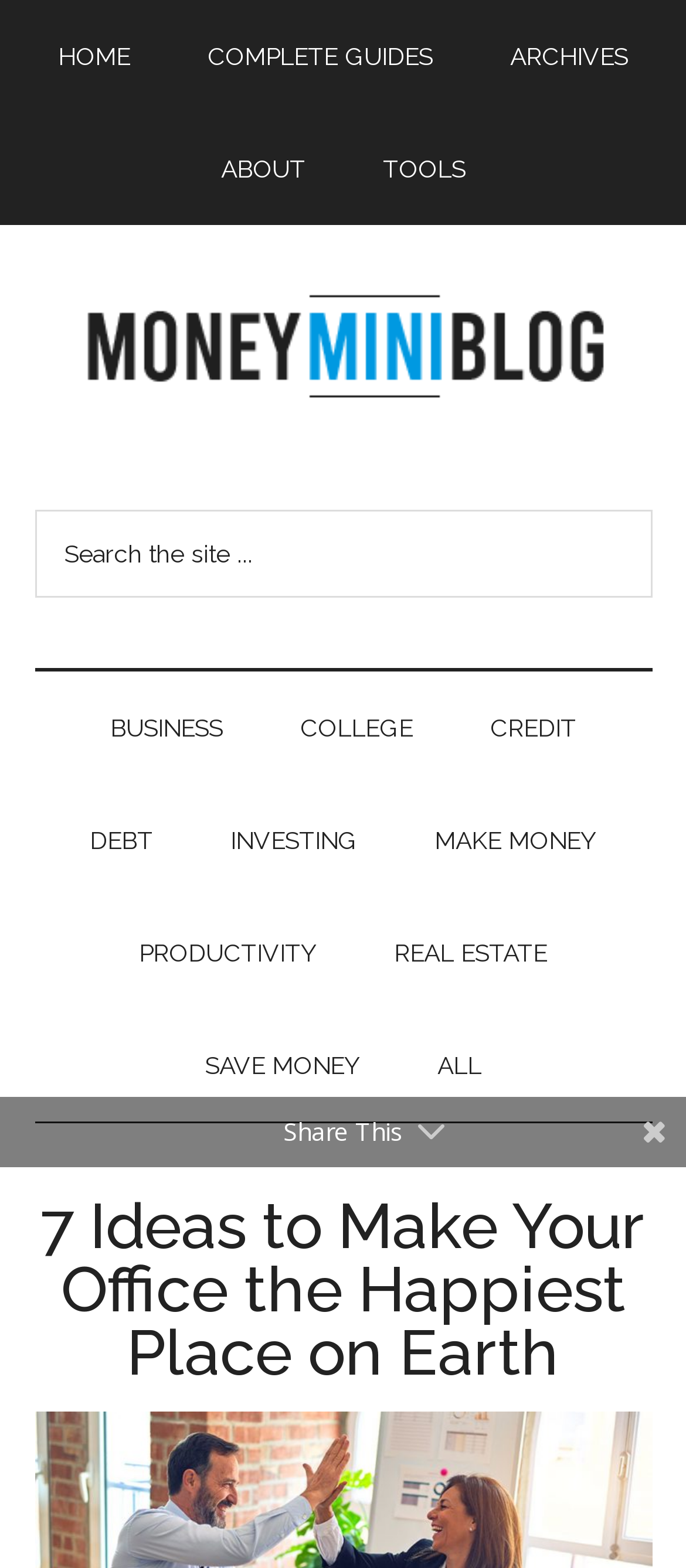Please identify the webpage's heading and generate its text content.

7 Ideas to Make Your Office the Happiest Place on Earth